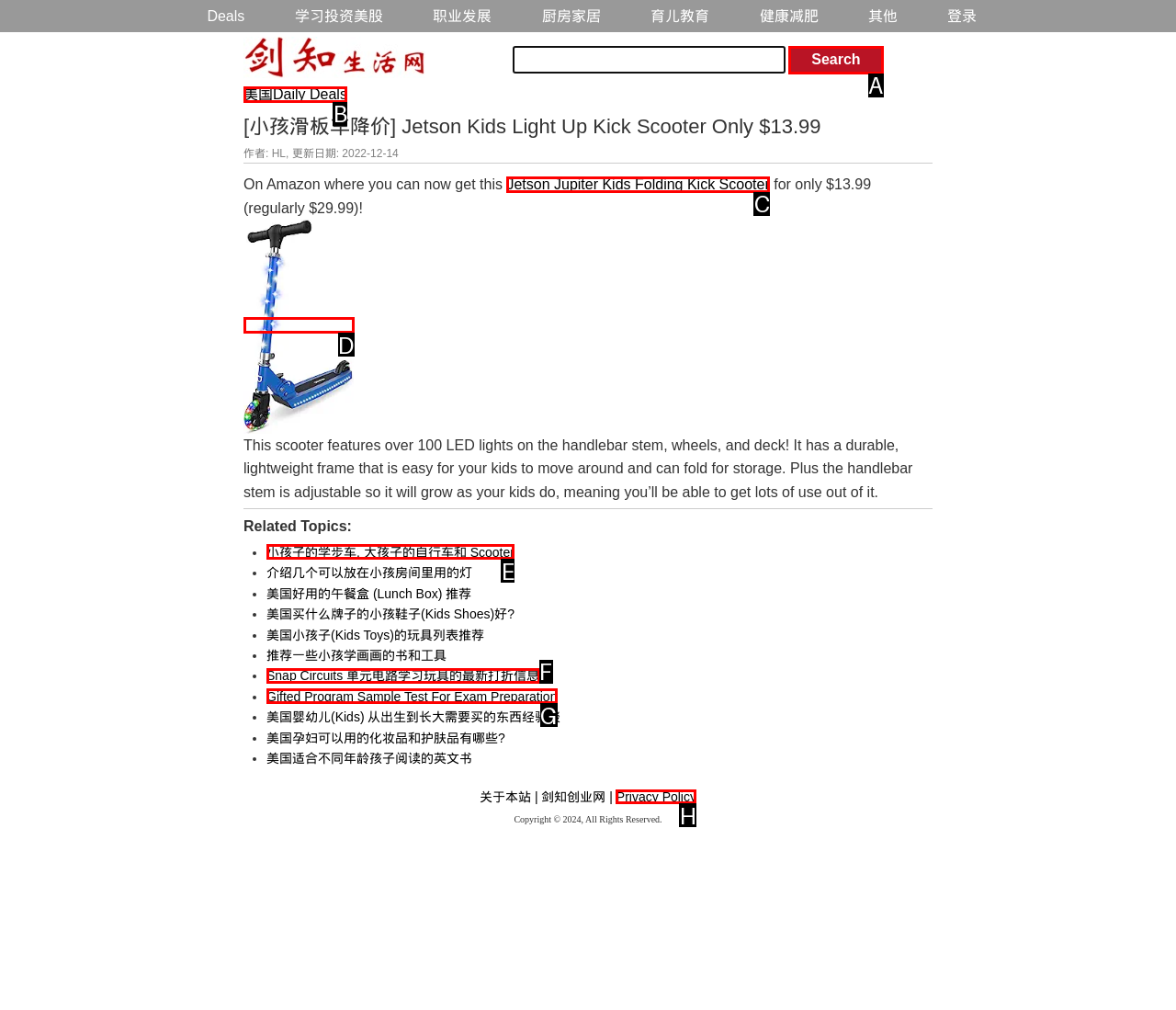Point out the option that needs to be clicked to fulfill the following instruction: Check the website's privacy policy
Answer with the letter of the appropriate choice from the listed options.

H